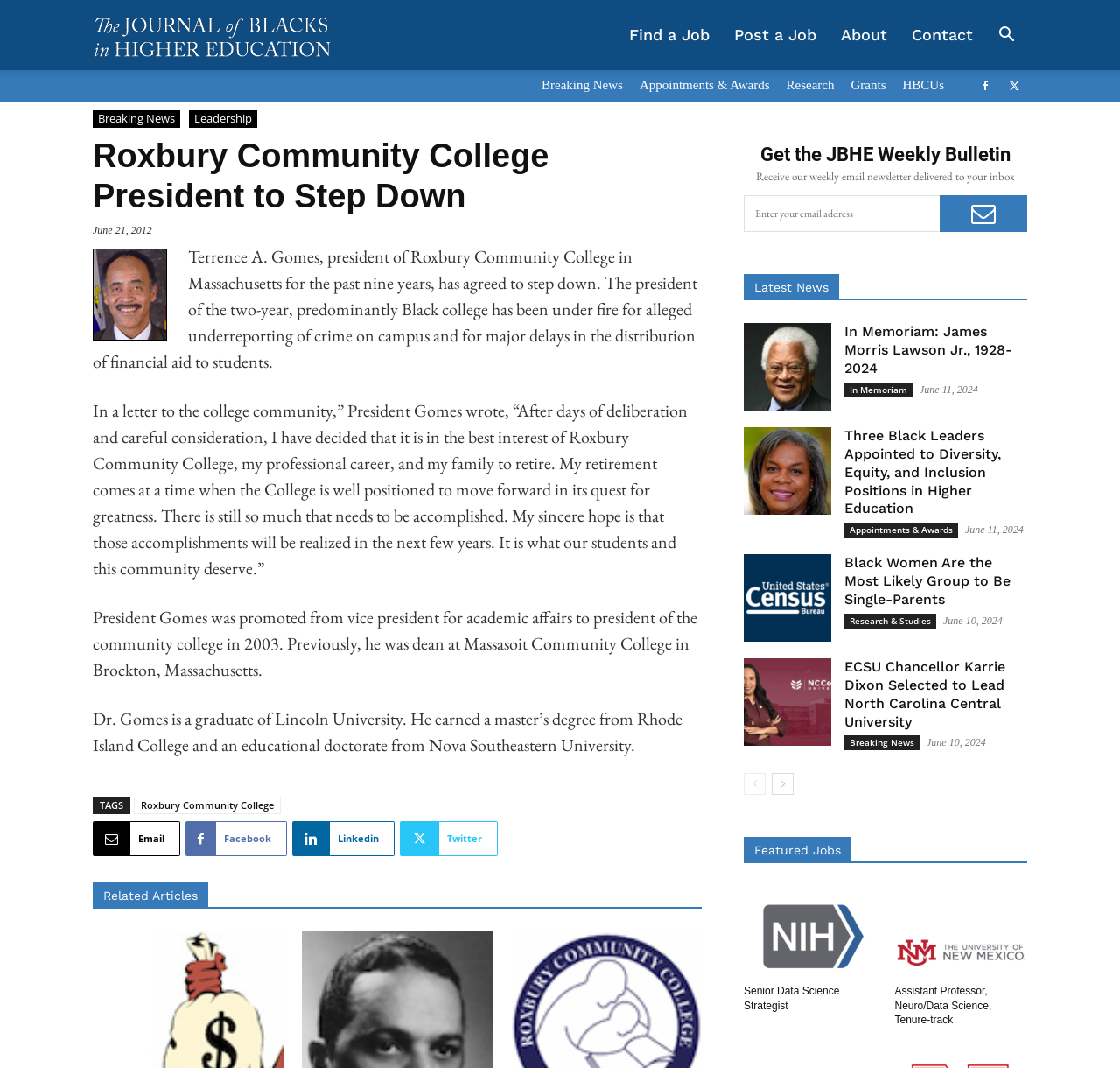Determine the bounding box coordinates (top-left x, top-left y, bottom-right x, bottom-right y) of the UI element described in the following text: Roxbury Community College

[0.12, 0.746, 0.251, 0.763]